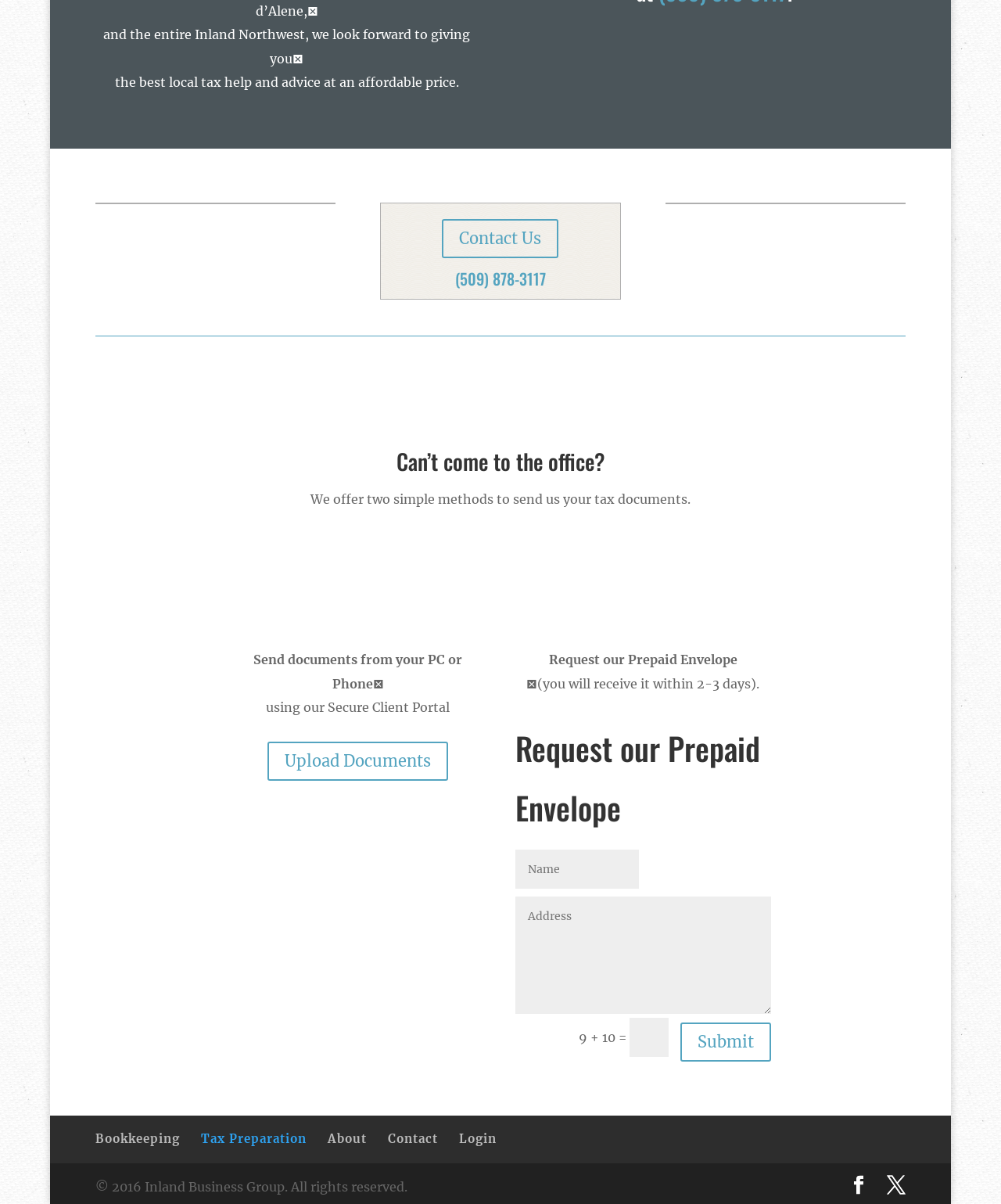What is the purpose of the Secure Client Portal?
Using the information from the image, answer the question thoroughly.

The Secure Client Portal is used to send tax documents from a PC or phone, as mentioned in the webpage.